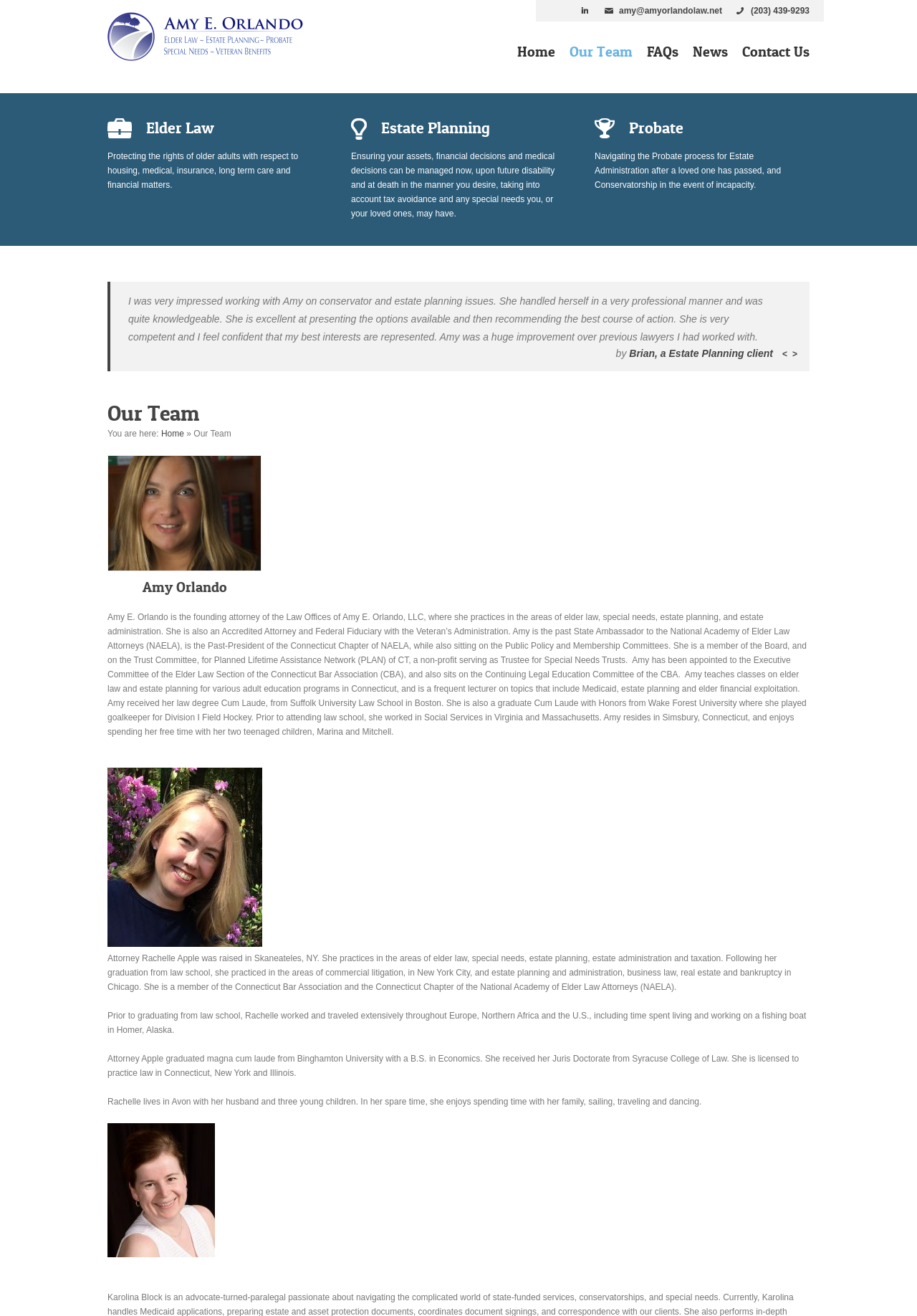Using the description: "adult chat dating sites", determine the UI element's bounding box coordinates. Ensure the coordinates are in the format of four float numbers between 0 and 1, i.e., [left, top, right, bottom].

None